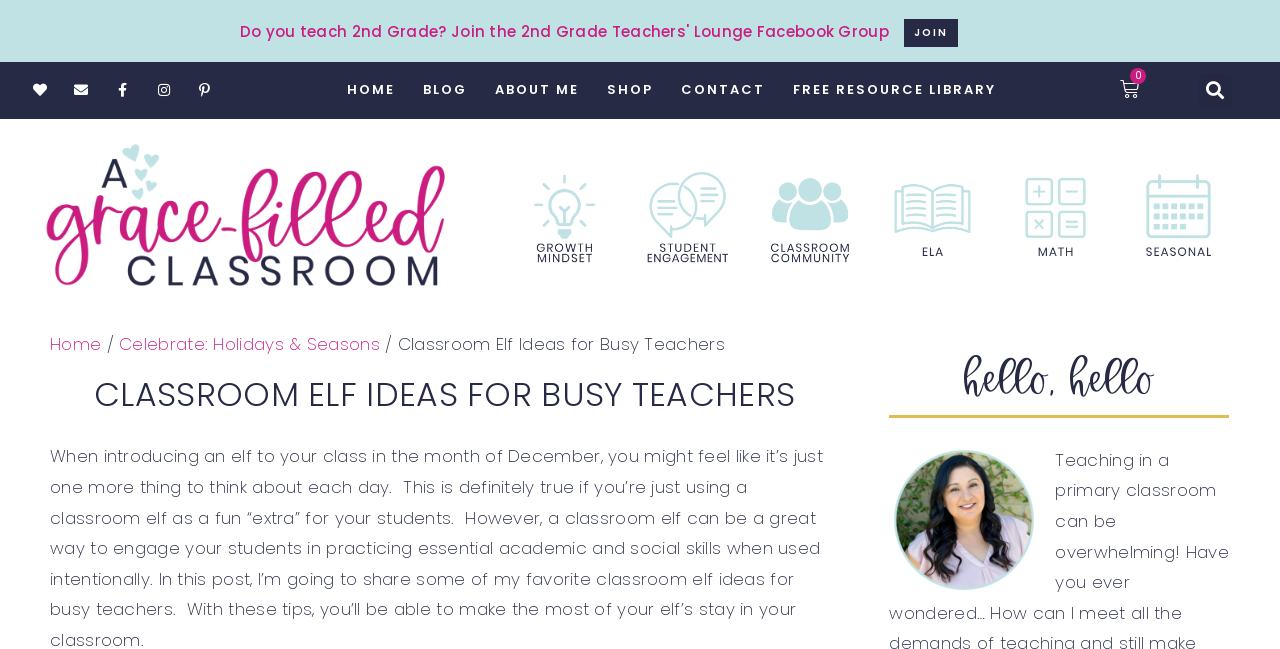How many links are there in the breadcrumb navigation?
Can you provide an in-depth and detailed response to the question?

I examined the breadcrumb navigation and found three links: 'Home', 'Celebrate: Holidays & Seasons', and 'Classroom Elf Ideas for Busy Teachers'.